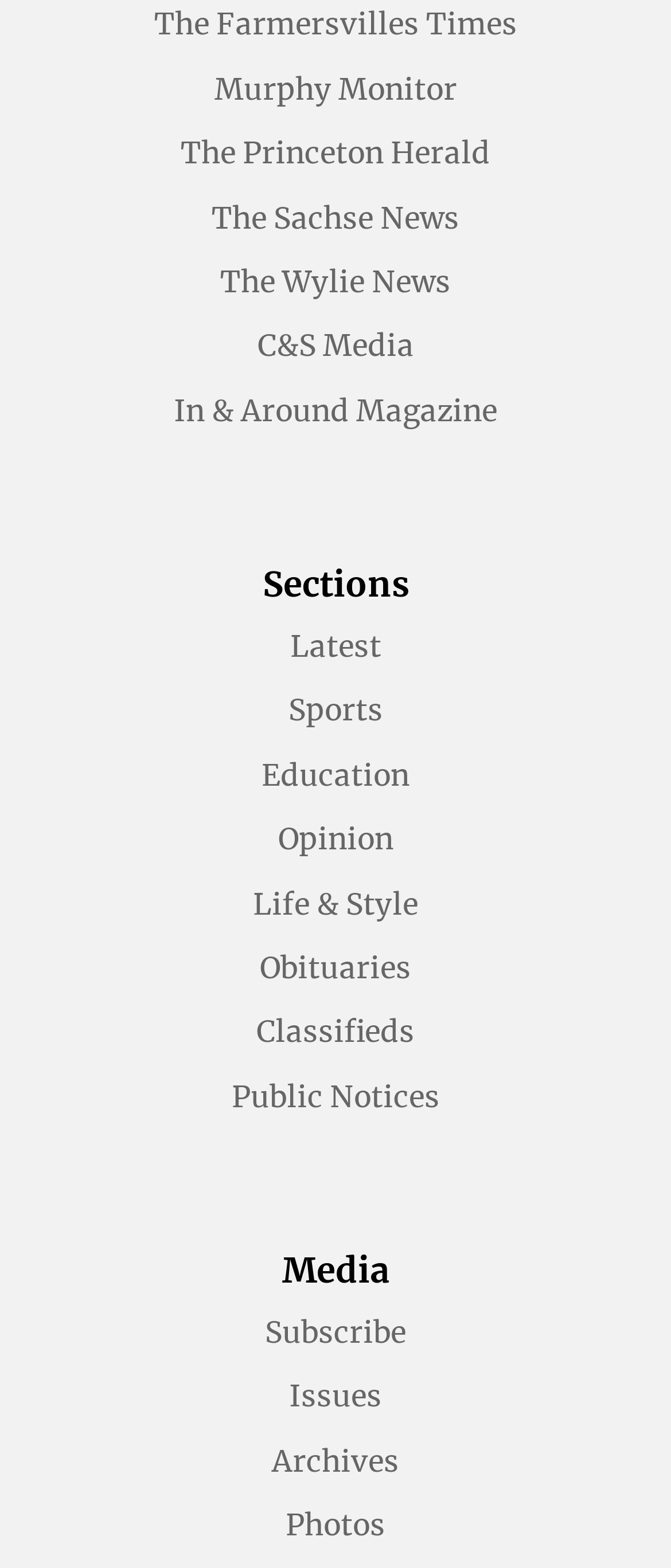Find the bounding box coordinates of the area to click in order to follow the instruction: "visit The Farmersvilles Times".

[0.229, 0.004, 0.771, 0.028]